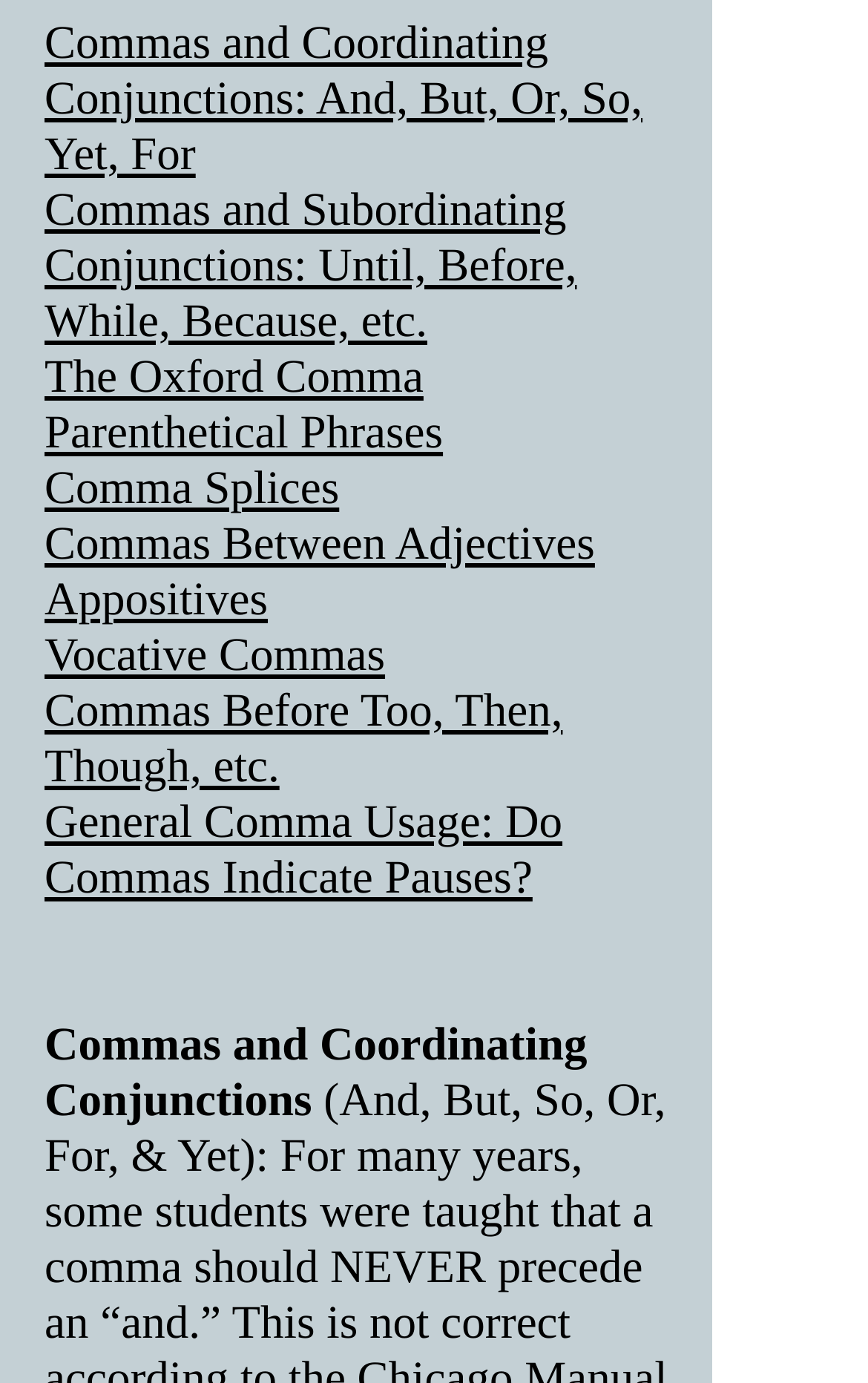Specify the bounding box coordinates of the area that needs to be clicked to achieve the following instruction: "Visit the page about The Oxford Comma".

[0.051, 0.254, 0.488, 0.291]